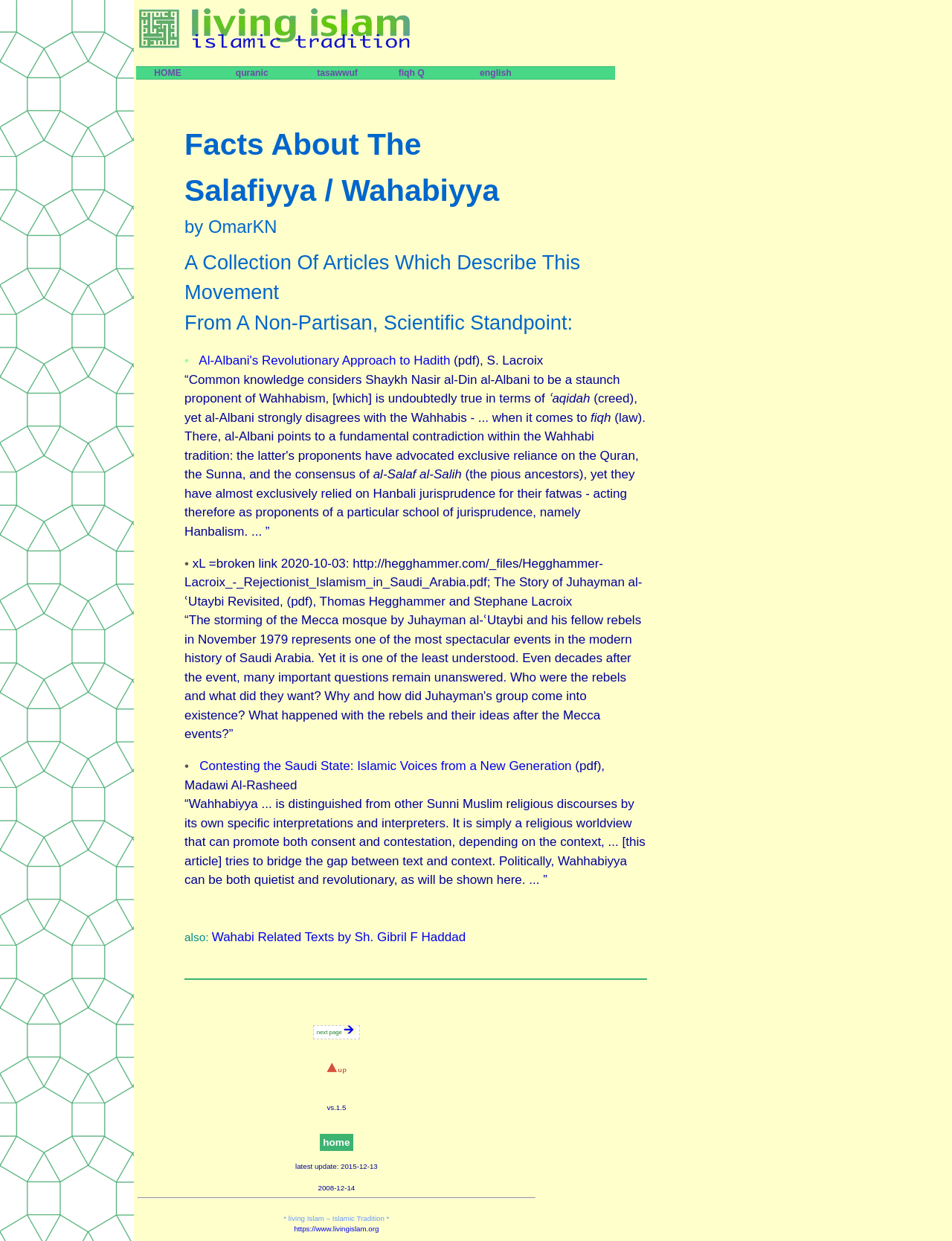What is the language of the webpage?
Relying on the image, give a concise answer in one word or a brief phrase.

English